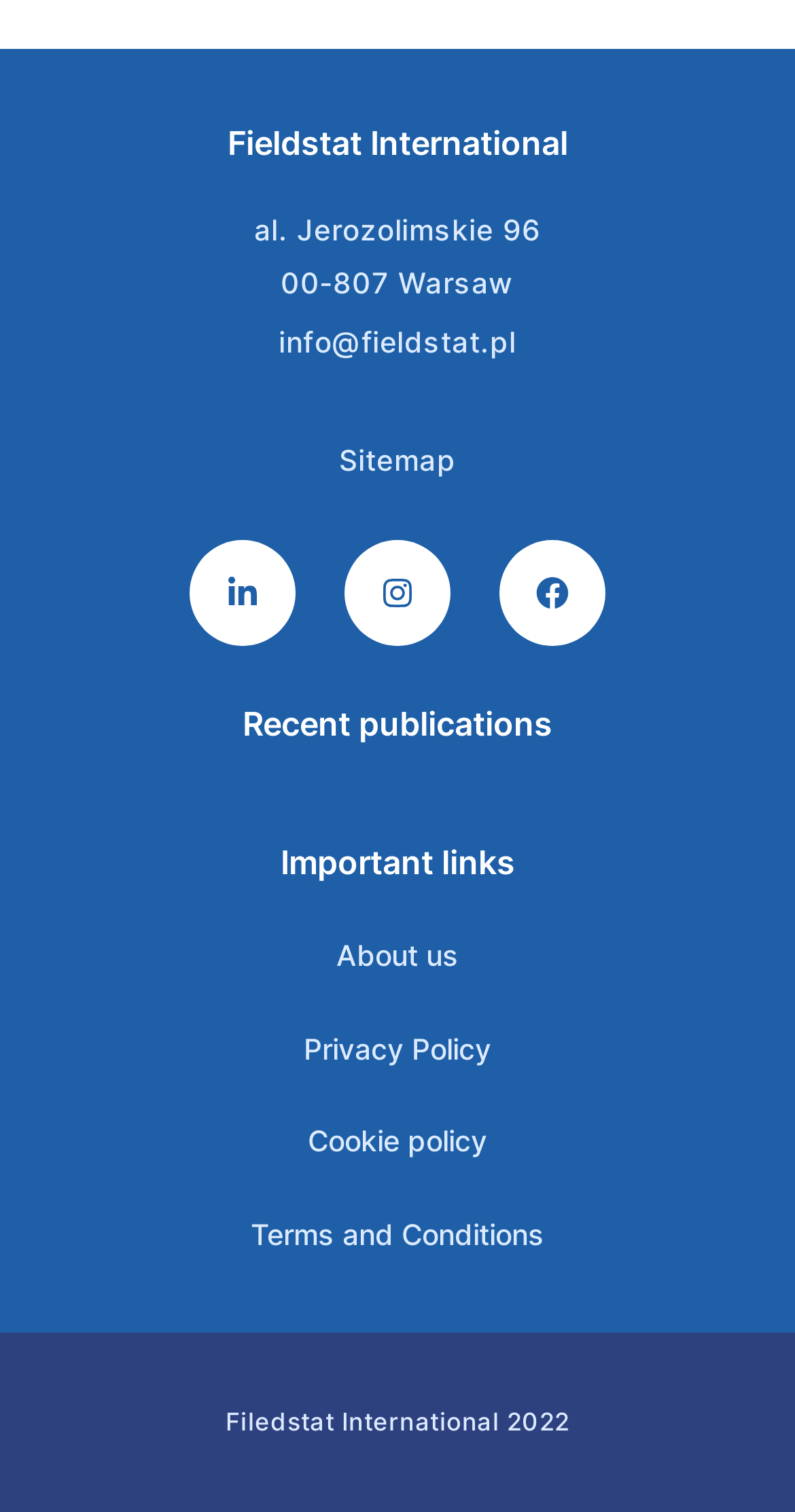What is the company name?
Based on the image, answer the question in a detailed manner.

The company name can be found in the heading element with the text 'Fieldstat International' located at the top of the webpage.